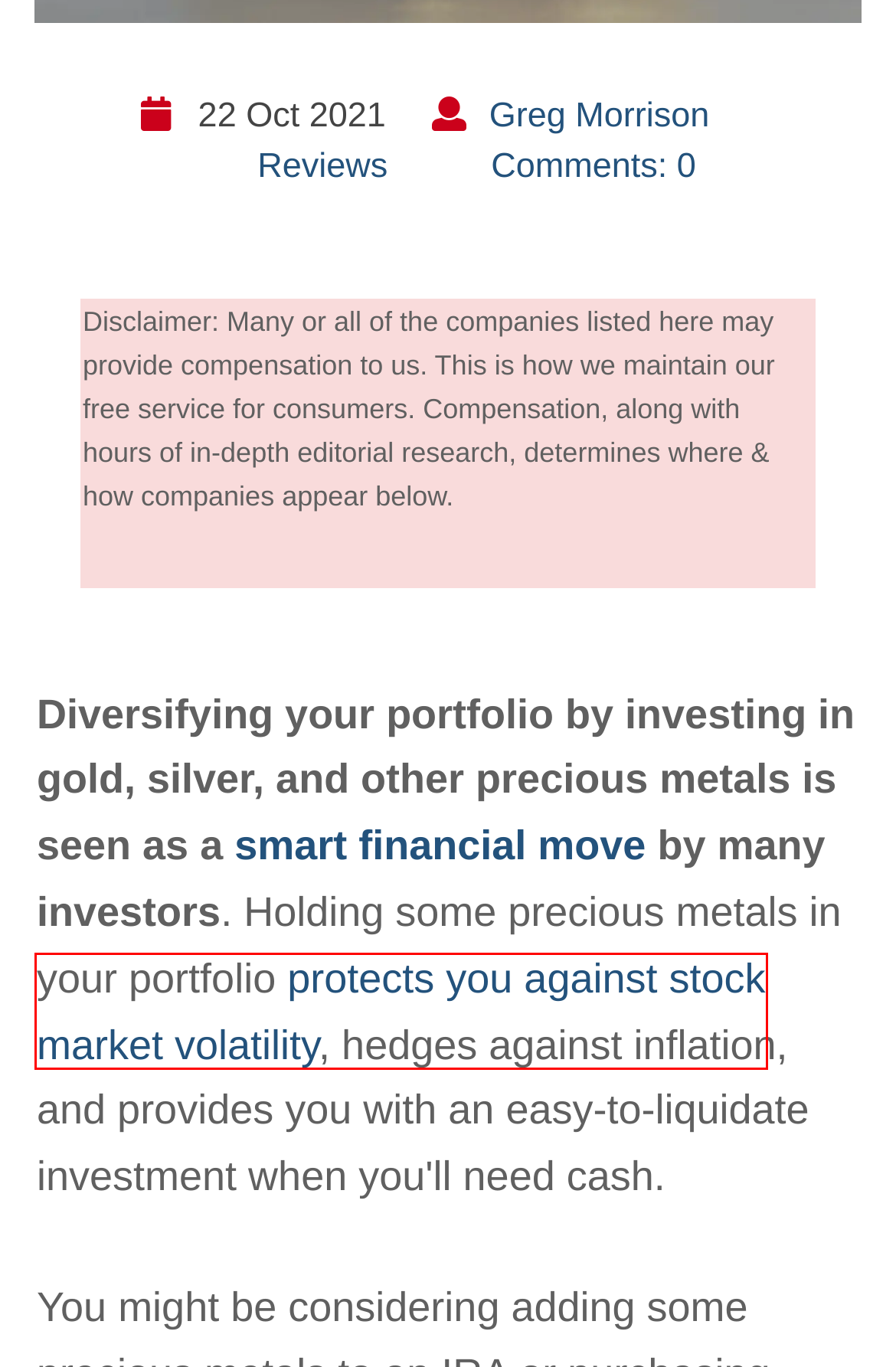You are presented with a screenshot of a webpage that includes a red bounding box around an element. Determine which webpage description best matches the page that results from clicking the element within the red bounding box. Here are the candidates:
A. Contact Us - Bonds Online
B. Learn About The Smartest Ways To Invest In Gold In 2024
C. What Is Market Volatility? - Bonds Online
D. Blog Tool, Publishing Platform, and CMS – WordPress.org
E. Bonds Online
F. Greg Morrison - Bonds Online
G. About - Bonds Online
H. 5 Best Gold IRA Companies Of 2024 [Precious Metals IRA]

C